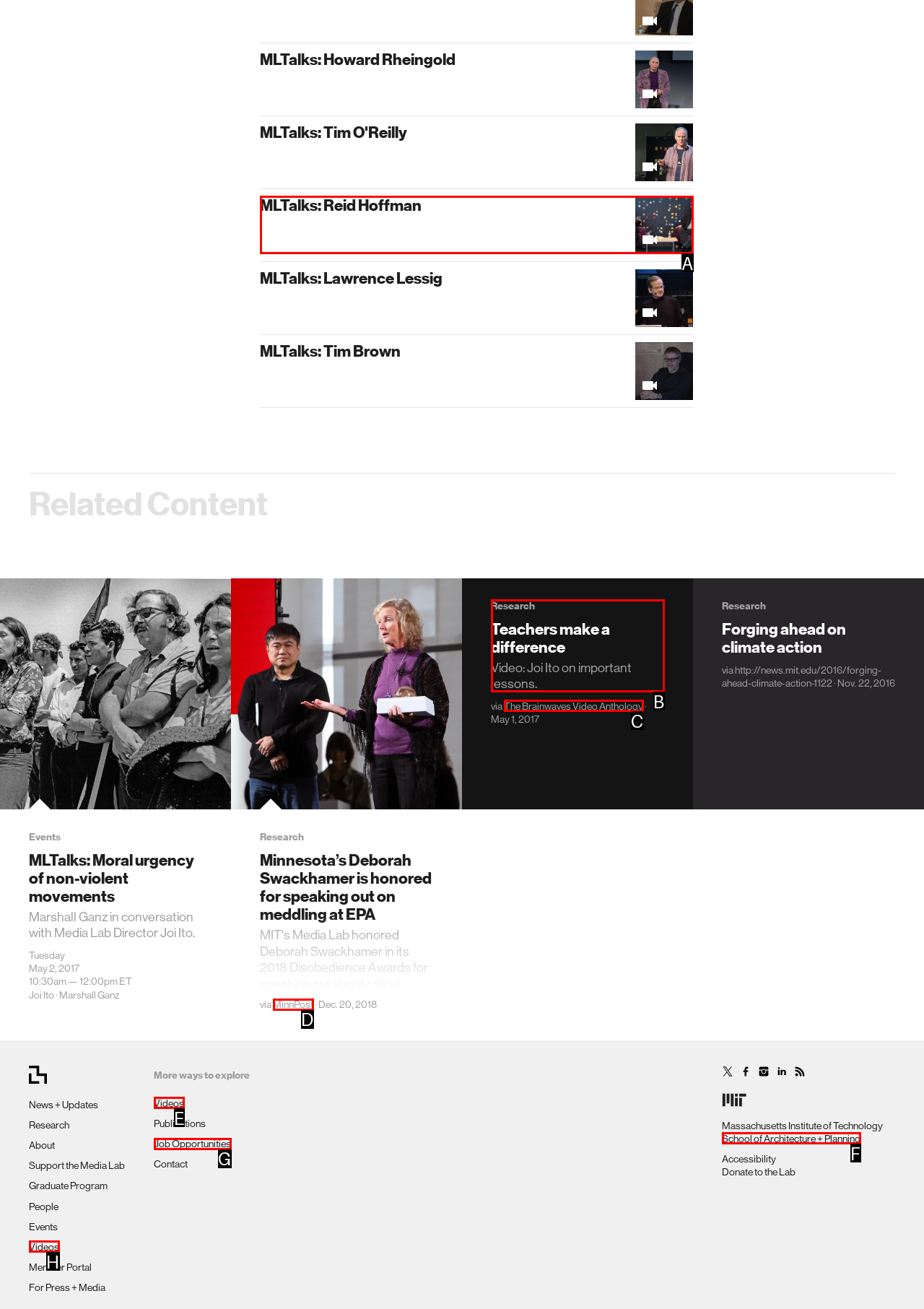Select the HTML element that matches the description: School of Architecture + Planning
Respond with the letter of the correct choice from the given options directly.

F